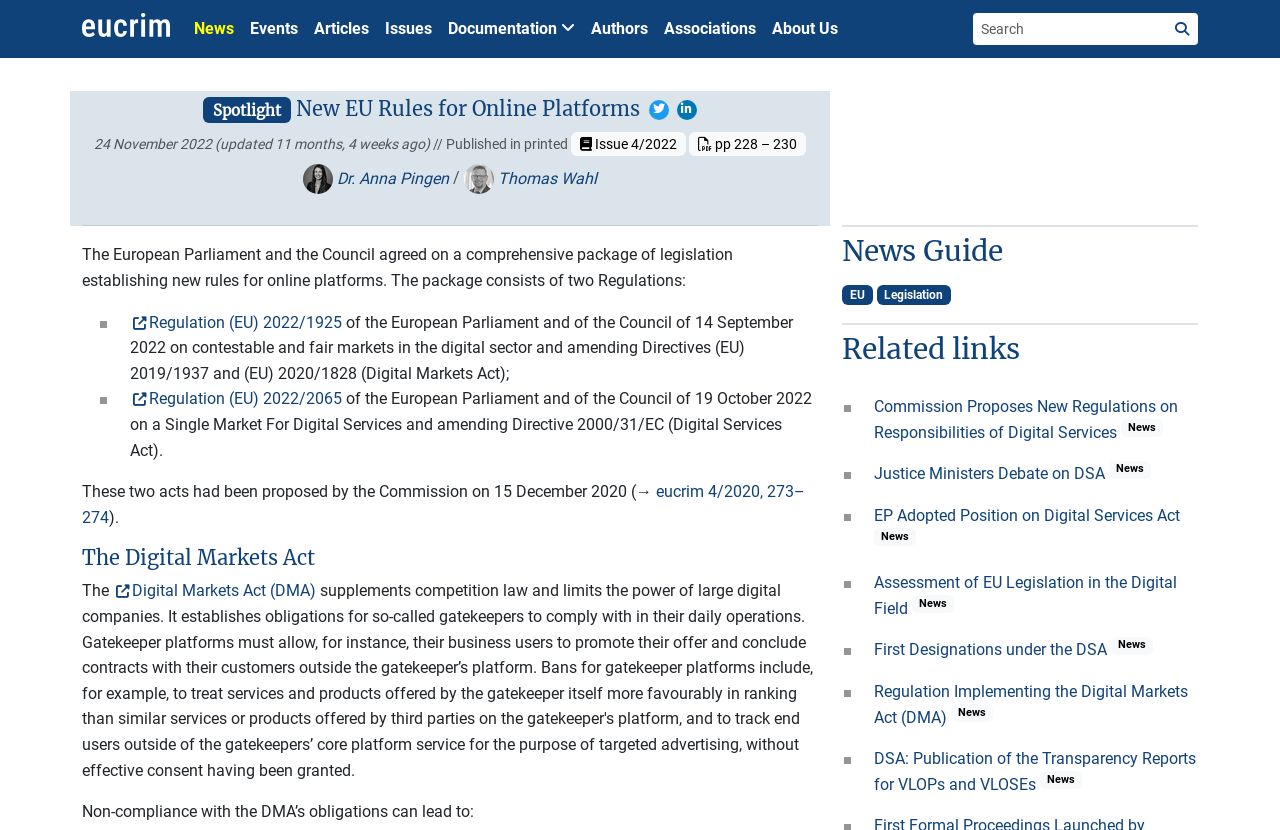Determine the bounding box coordinates (top-left x, top-left y, bottom-right x, bottom-right y) of the UI element described in the following text: About Us

[0.597, 0.01, 0.661, 0.06]